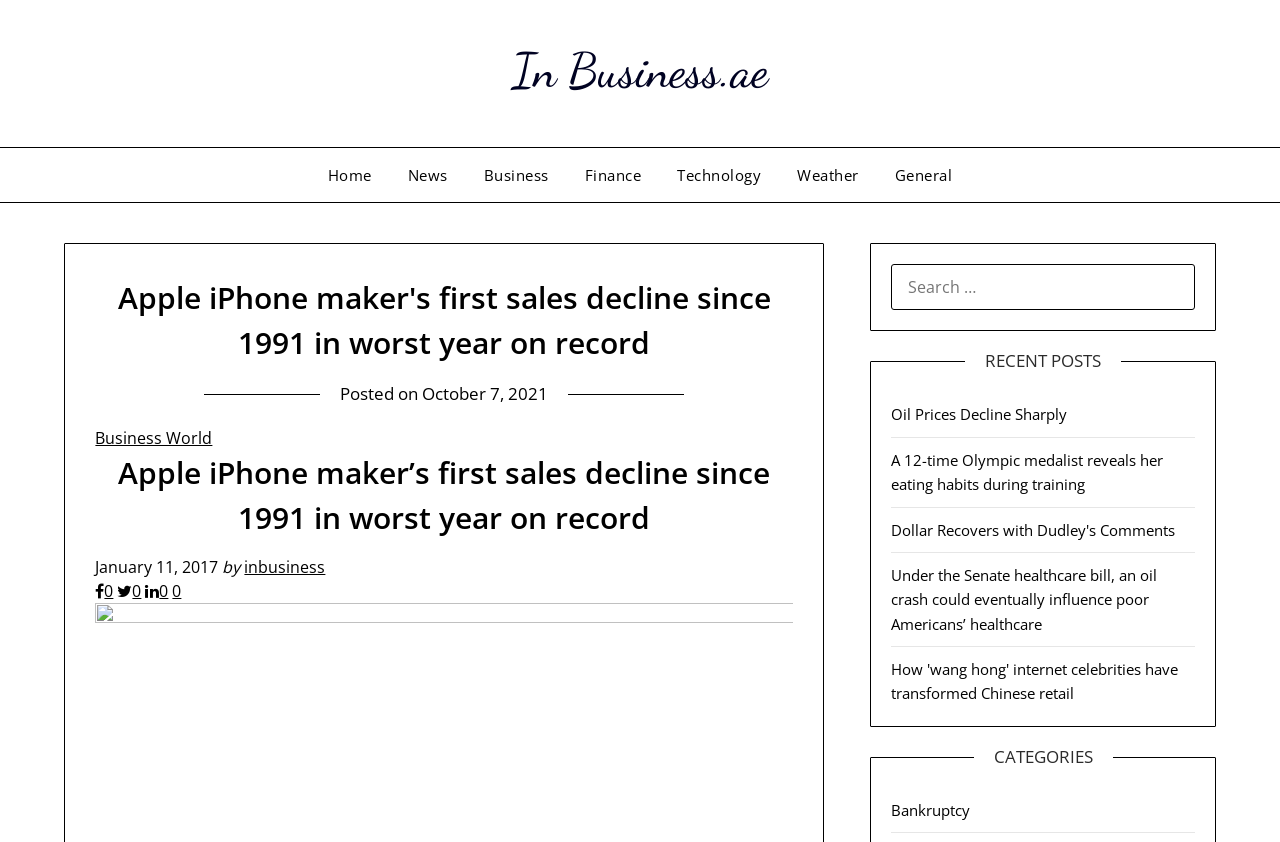Locate the bounding box coordinates of the clickable element to fulfill the following instruction: "read recent post about oil prices". Provide the coordinates as four float numbers between 0 and 1 in the format [left, top, right, bottom].

[0.696, 0.48, 0.834, 0.504]